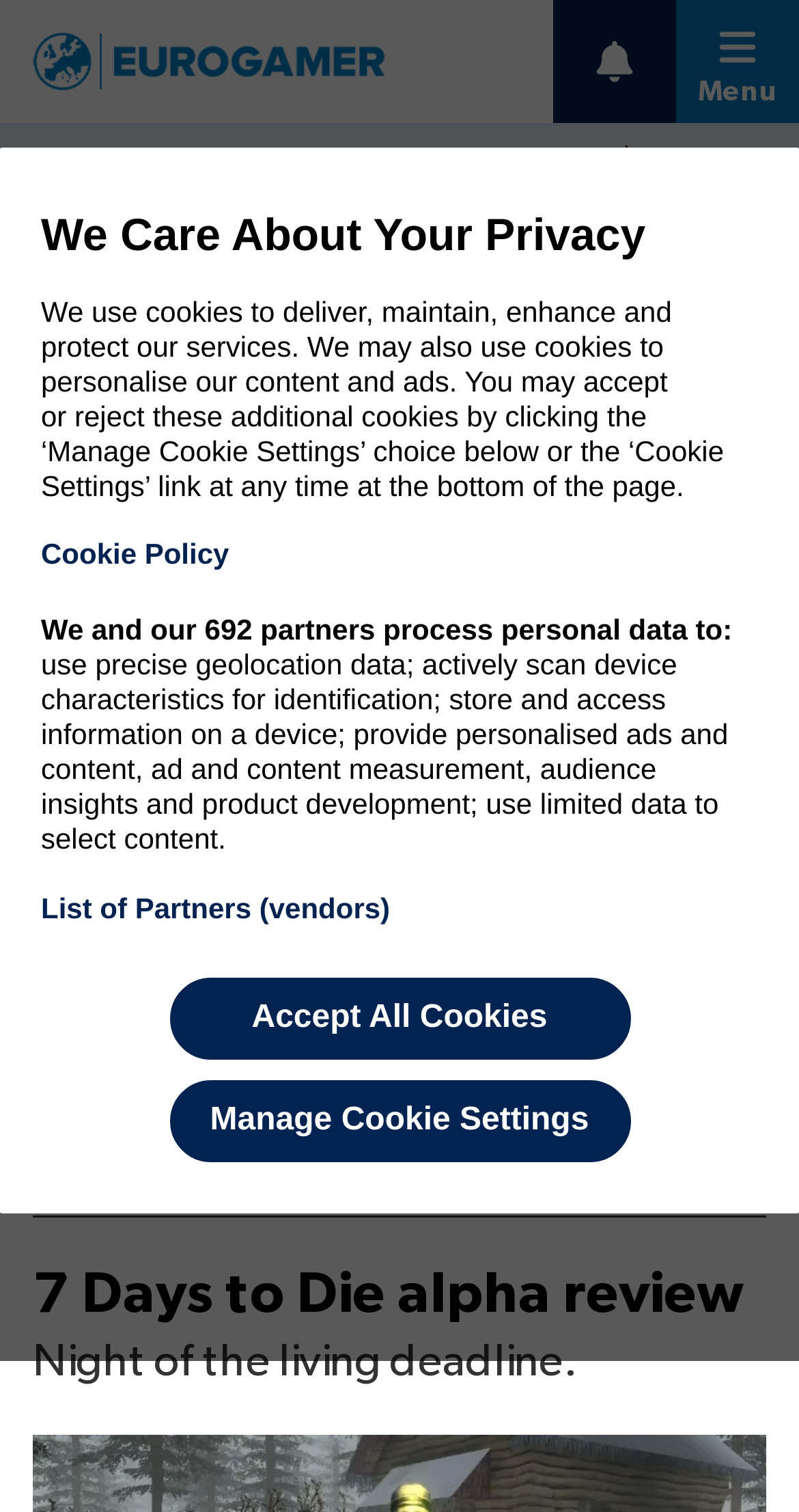Determine the bounding box coordinates for the area that needs to be clicked to fulfill this task: "Read 7 Days to Die alpha review". The coordinates must be given as four float numbers between 0 and 1, i.e., [left, top, right, bottom].

[0.041, 0.838, 0.959, 0.876]